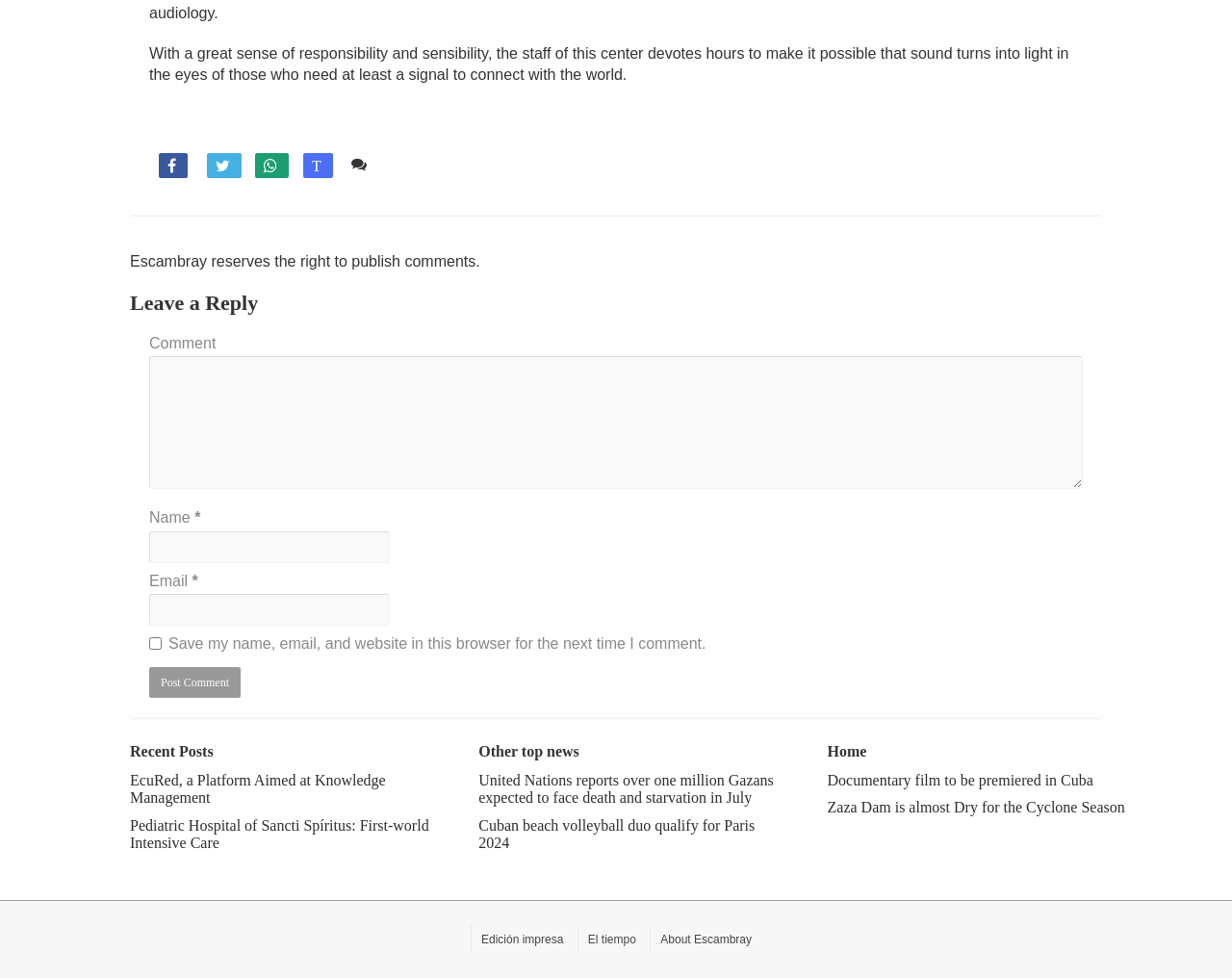Respond to the question below with a concise word or phrase:
What is the purpose of the checkbox at the bottom of the comment section?

Save user data